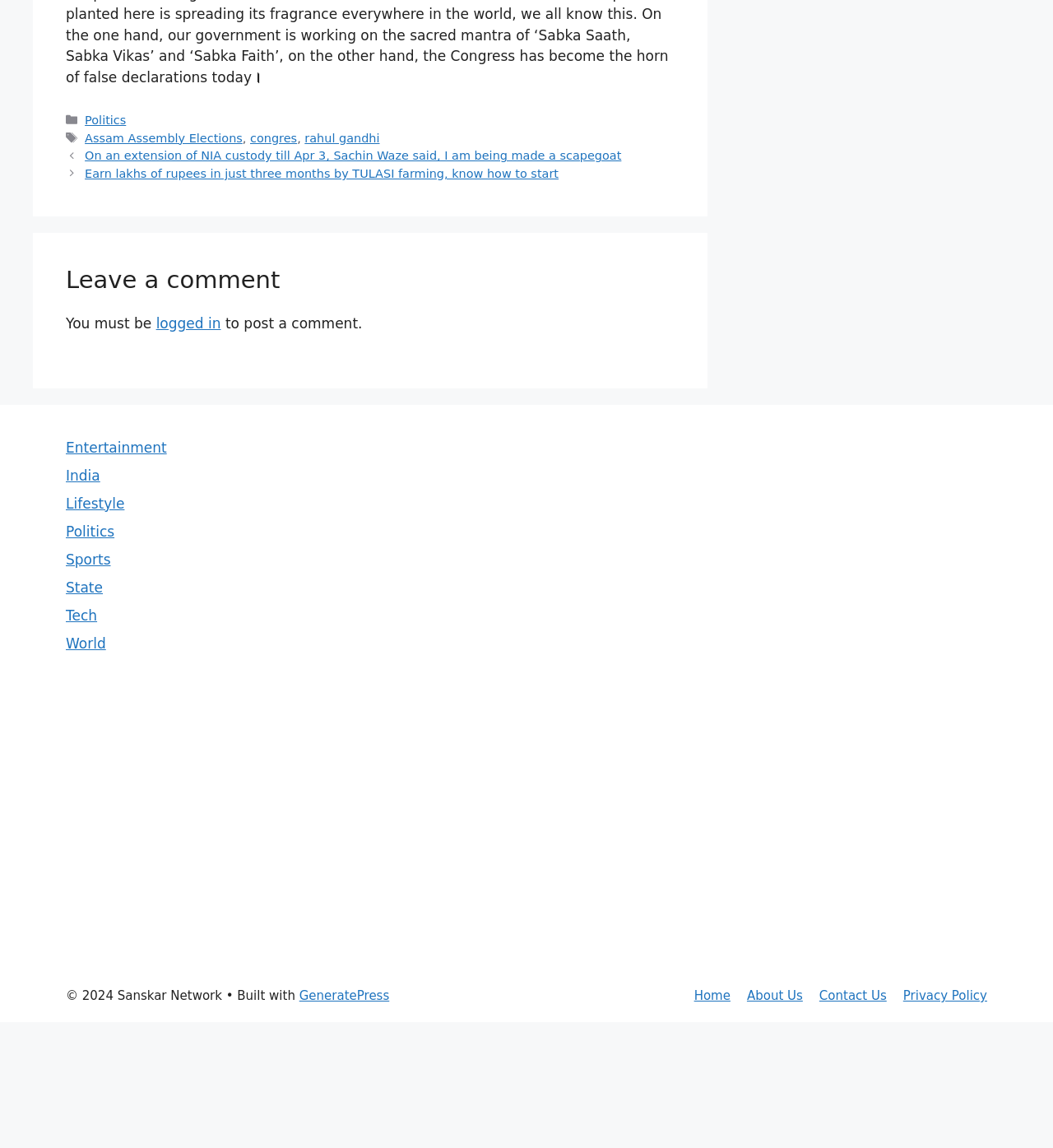Locate the bounding box coordinates of the clickable element to fulfill the following instruction: "Read the article 'On an extension of NIA custody till Apr 3, Sachin Waze said, I am being made a scapegoat'". Provide the coordinates as four float numbers between 0 and 1 in the format [left, top, right, bottom].

[0.081, 0.13, 0.59, 0.142]